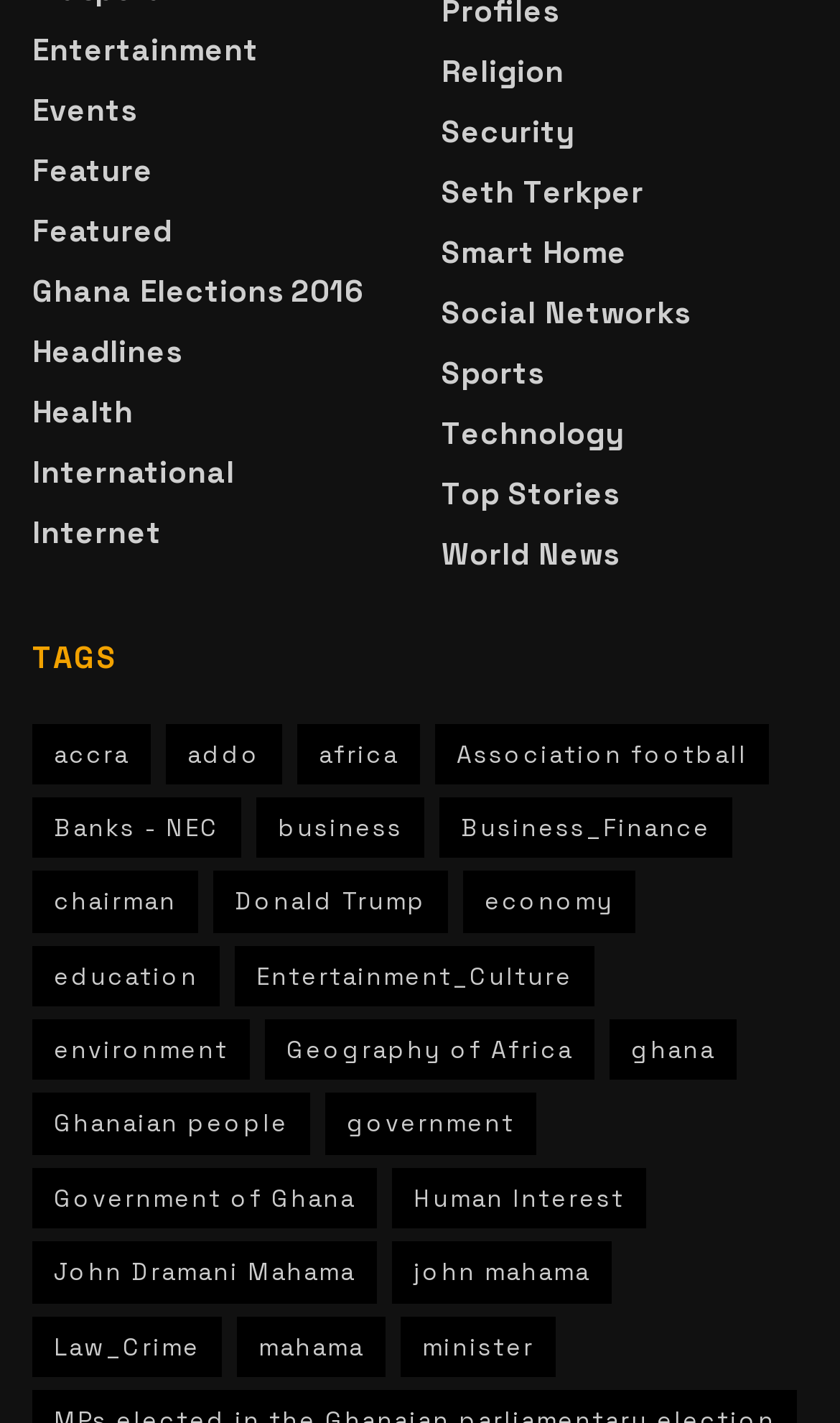How many links are there in the top section?
Examine the webpage screenshot and provide an in-depth answer to the question.

I counted the number of links in the top section, which are 'Entertainment', 'Events', 'Feature', 'Featured', 'Ghana Elections 2016', 'Headlines', 'Health', 'International', 'Internet', 'Religion', 'Security', 'Seth Terkper', 'Smart Home', and 'Social Networks'. There are 14 links in total.